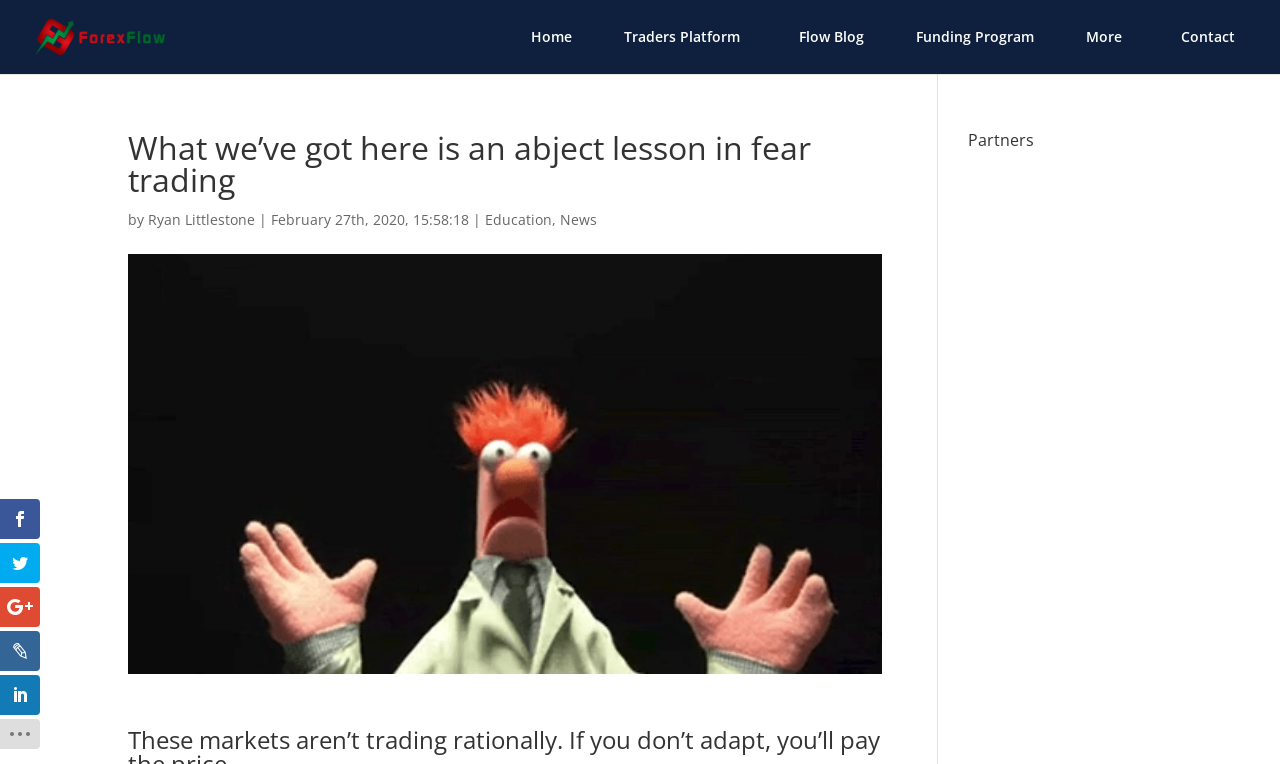Please find the bounding box coordinates in the format (top-left x, top-left y, bottom-right x, bottom-right y) for the given element description. Ensure the coordinates are floating point numbers between 0 and 1. Description: Education

[0.379, 0.275, 0.431, 0.3]